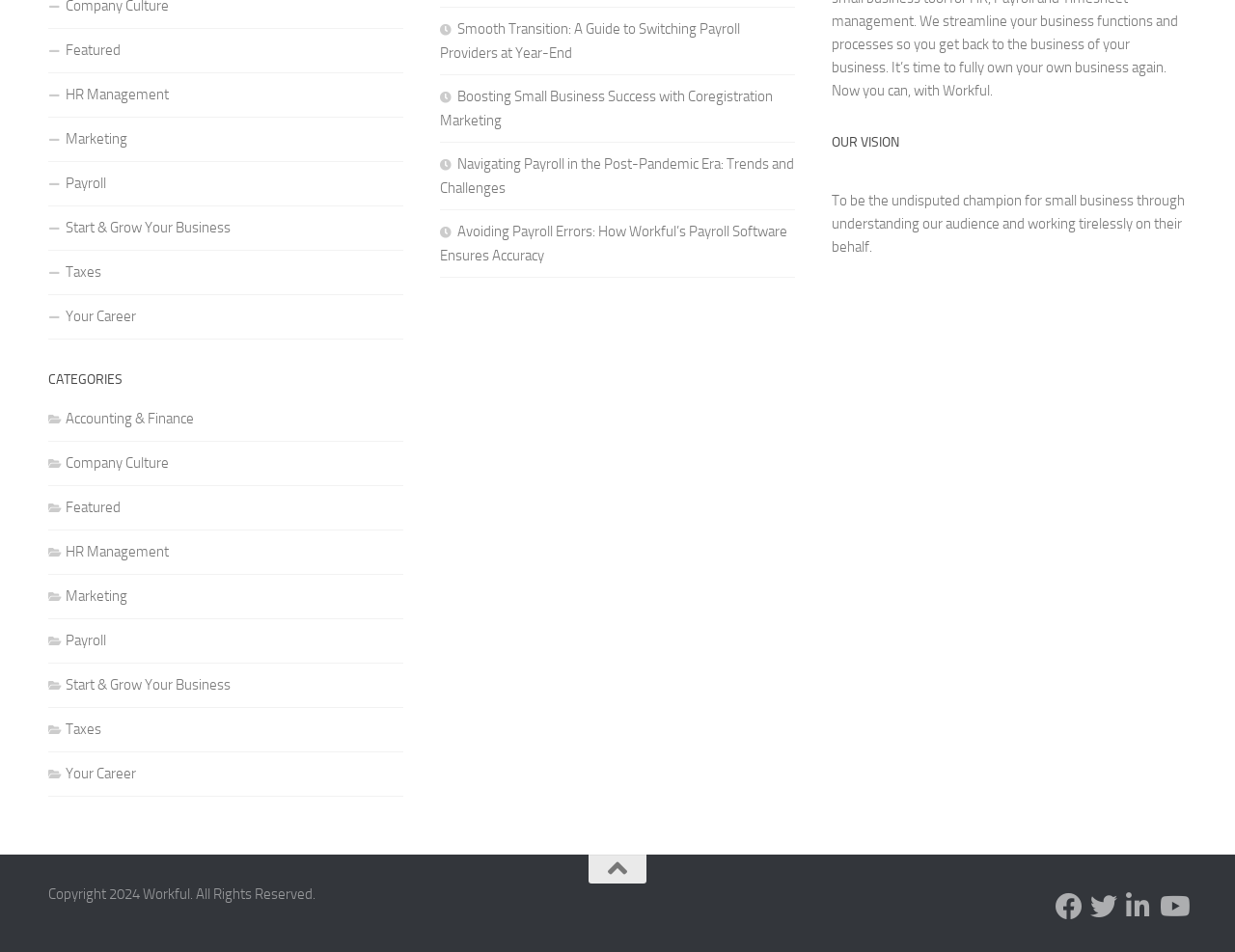Use a single word or phrase to answer this question: 
What is the vision of Workful?

To be the undisputed champion for small business